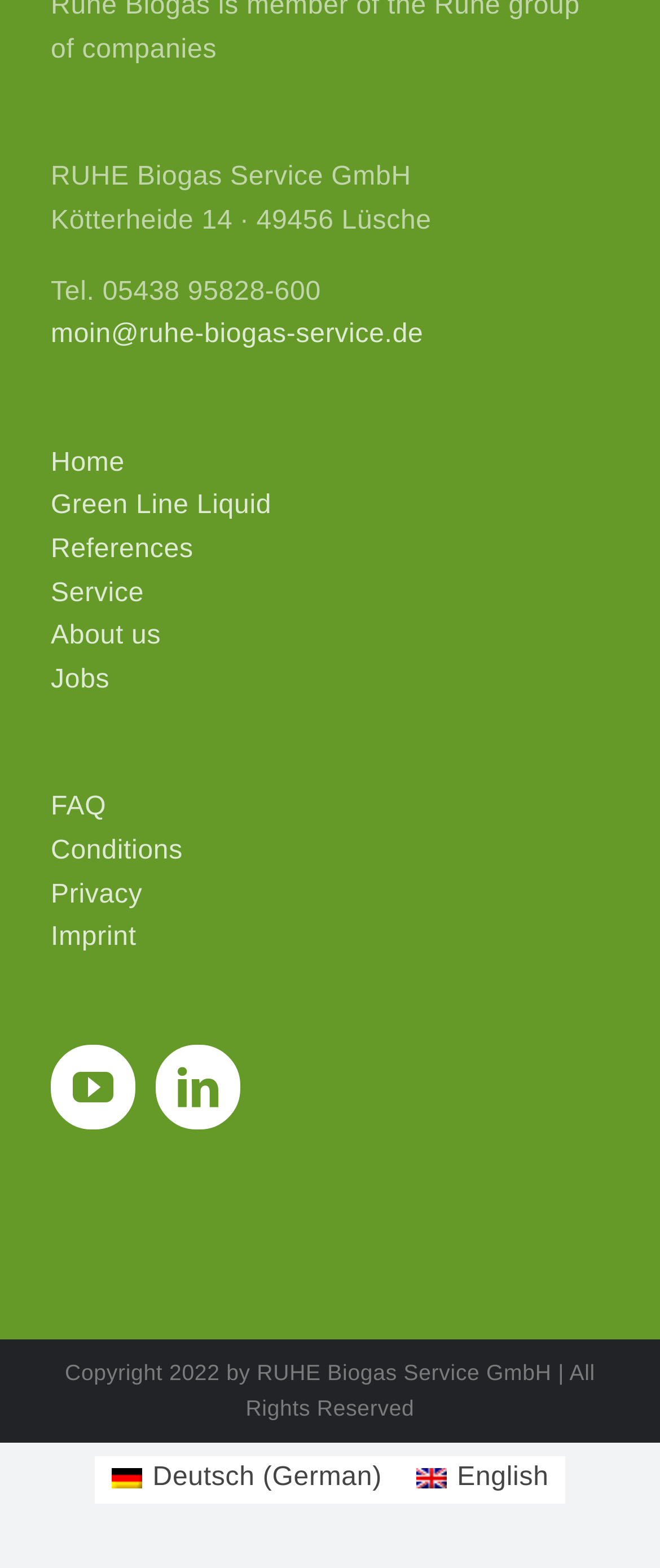Provide the bounding box coordinates of the HTML element described by the text: "Services". The coordinates should be in the format [left, top, right, bottom] with values between 0 and 1.

None